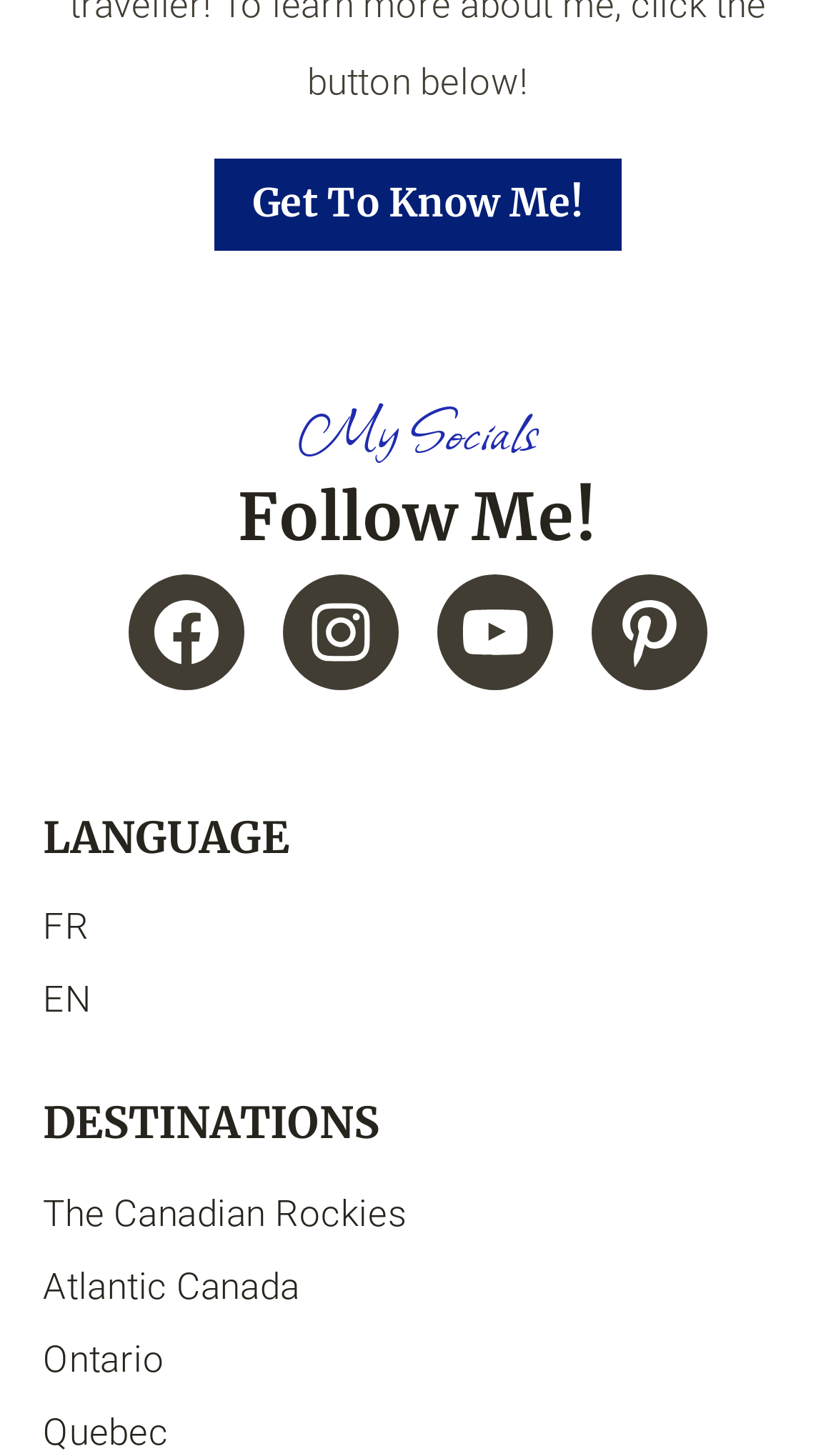Please determine the bounding box coordinates of the area that needs to be clicked to complete this task: 'Switch to English language'. The coordinates must be four float numbers between 0 and 1, formatted as [left, top, right, bottom].

[0.051, 0.662, 0.949, 0.712]